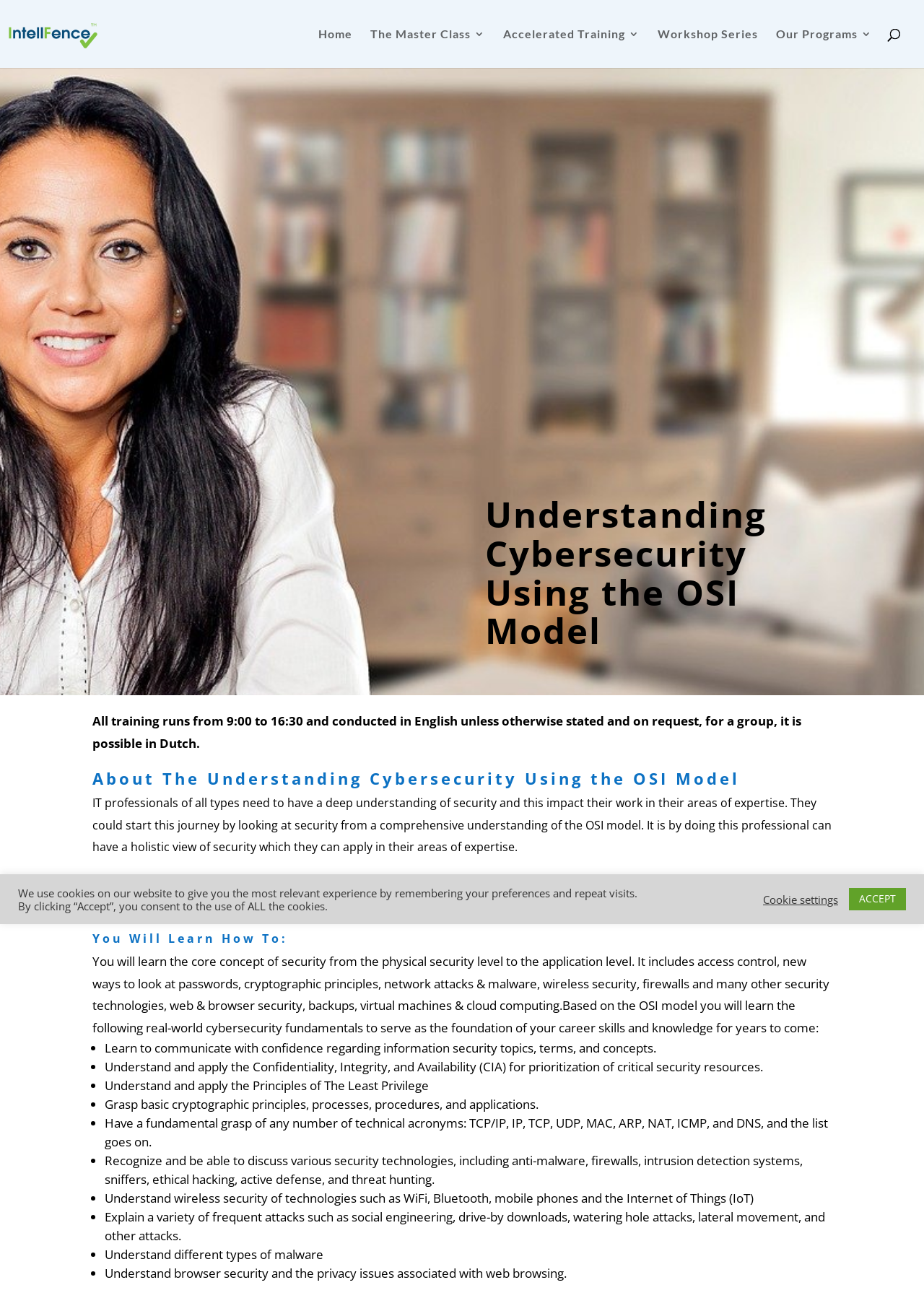What is the duration of the training?
Answer with a single word or phrase, using the screenshot for reference.

9:00 to 16:30